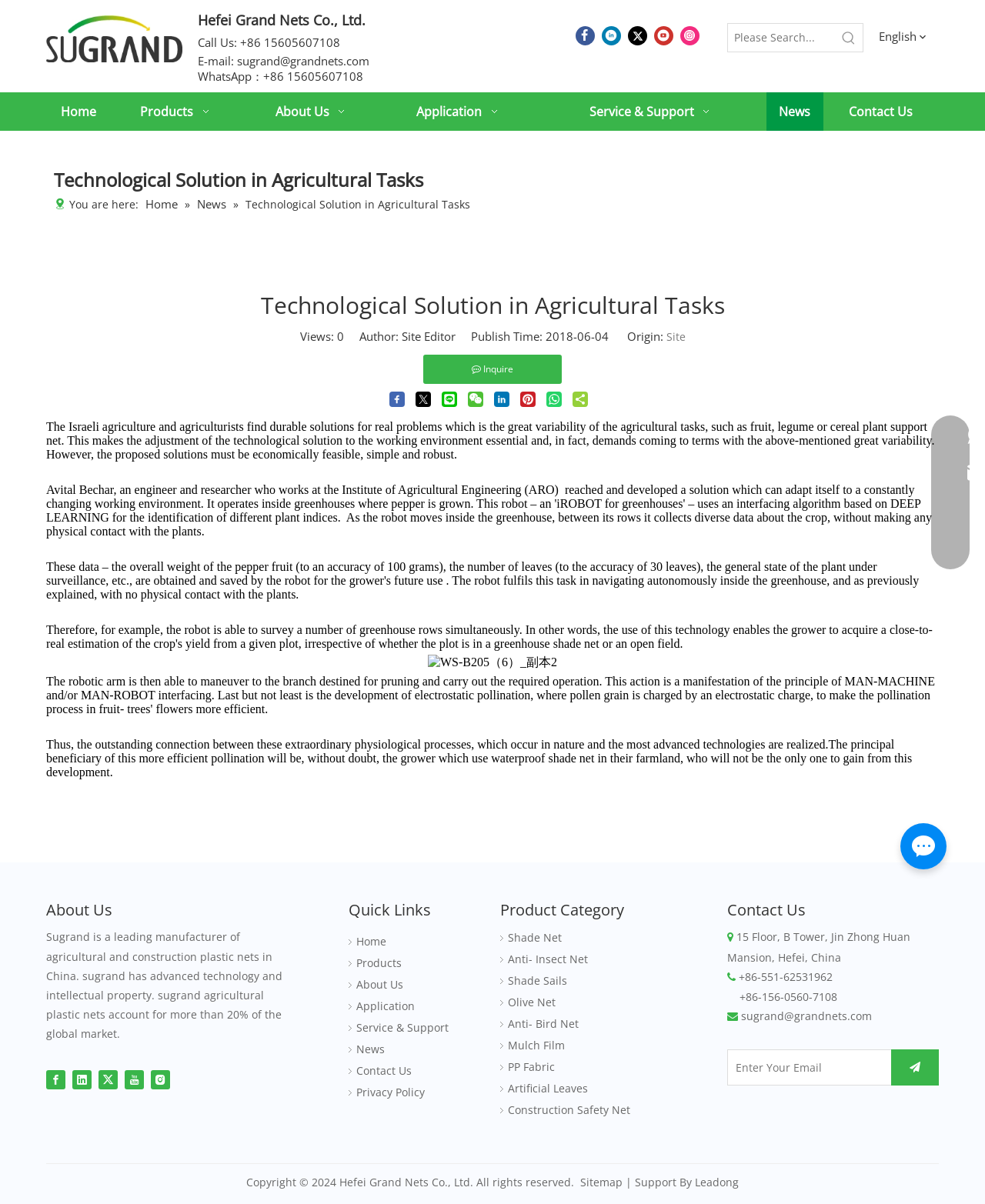Can you find the bounding box coordinates for the element that needs to be clicked to execute this instruction: "Check the 'News' section"? The coordinates should be given as four float numbers between 0 and 1, i.e., [left, top, right, bottom].

[0.778, 0.077, 0.836, 0.109]